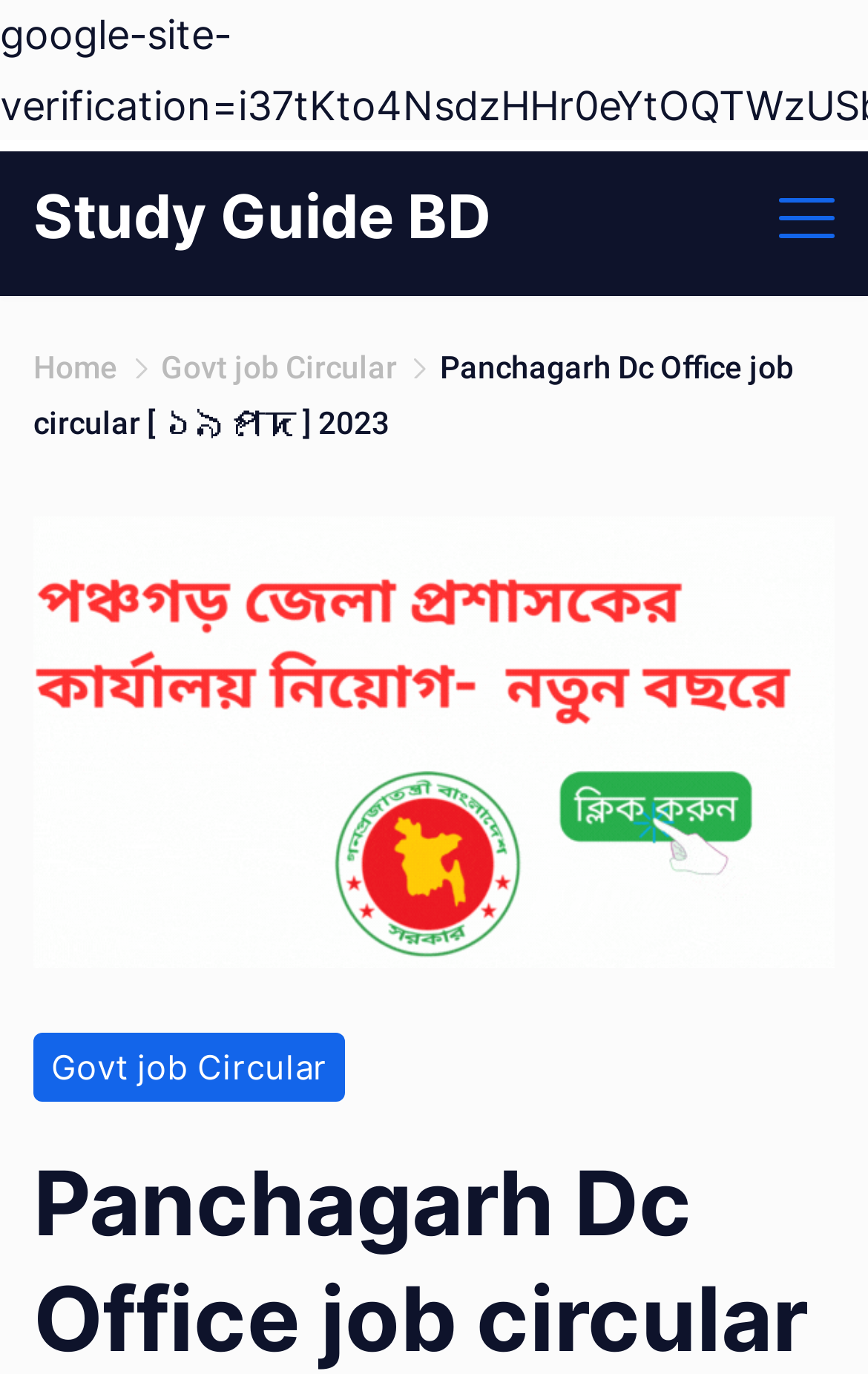Answer the question below using just one word or a short phrase: 
How many menu items are there?

4